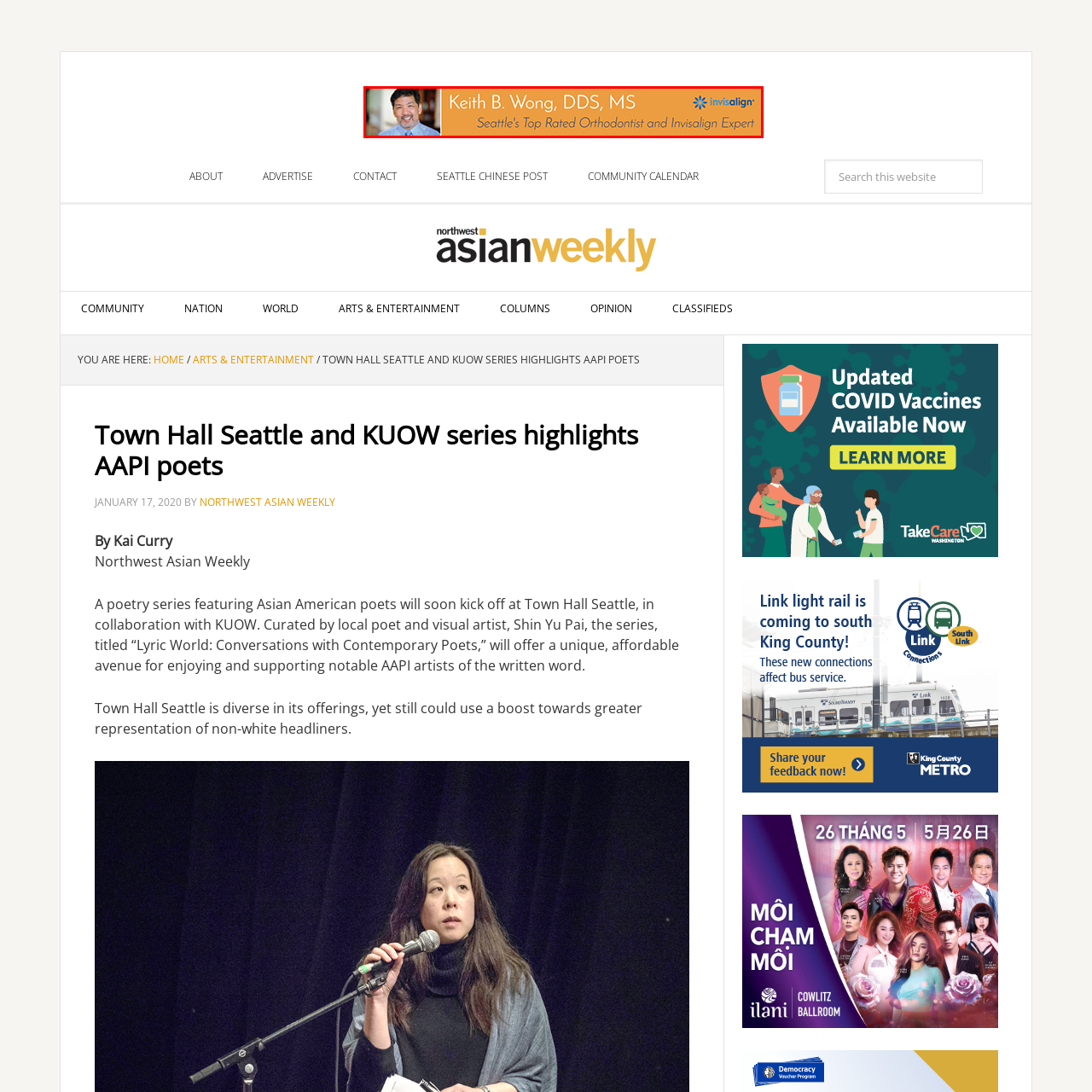Inspect the area within the red bounding box and elaborate on the following question with a detailed answer using the image as your reference: What is the dominant color of the background?

The caption specifically mentions that the background has a warm orange hue, which suggests that orange is the dominant color of the background.